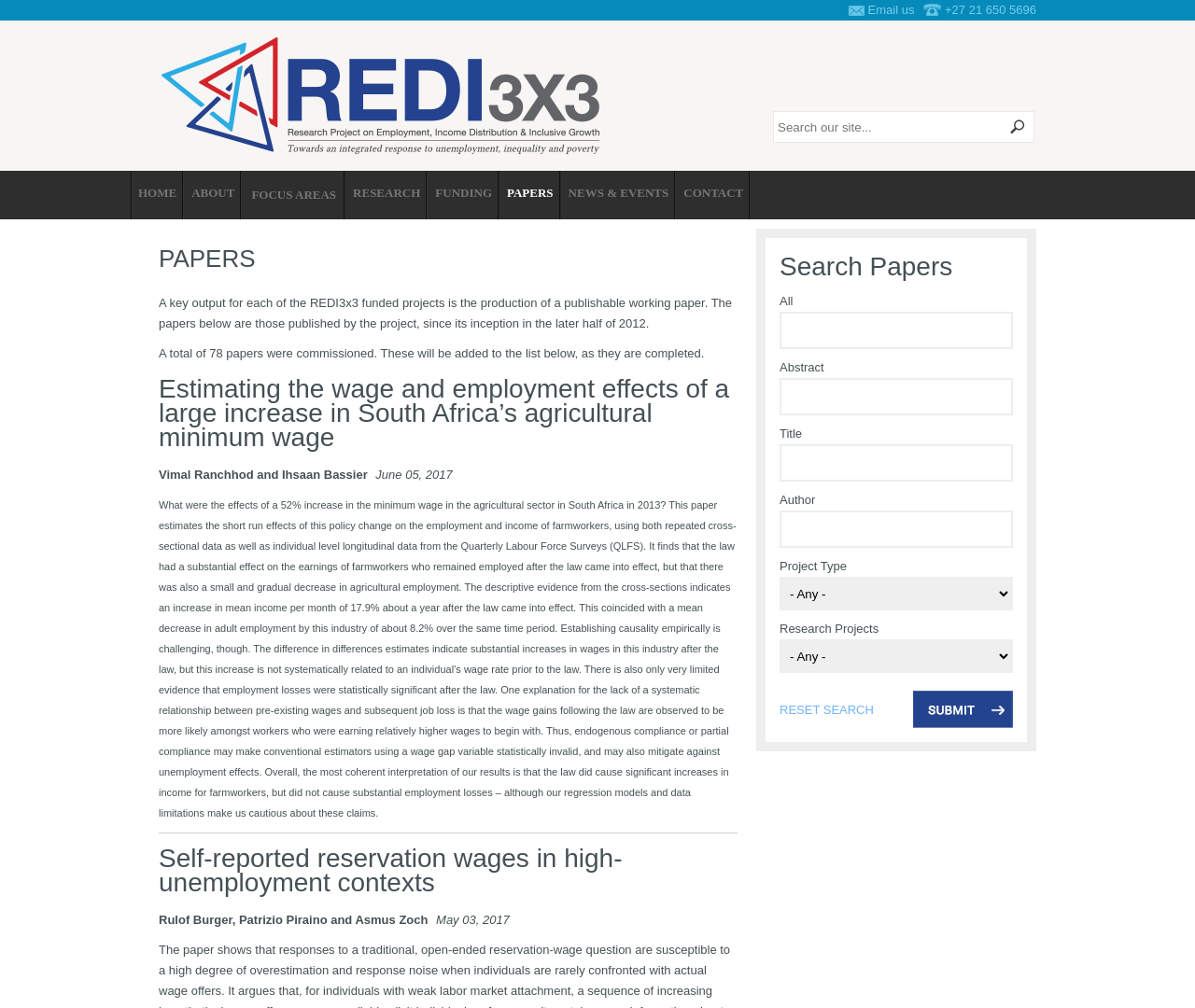Identify the bounding box coordinates of the area you need to click to perform the following instruction: "Click on the 'Home' link".

None